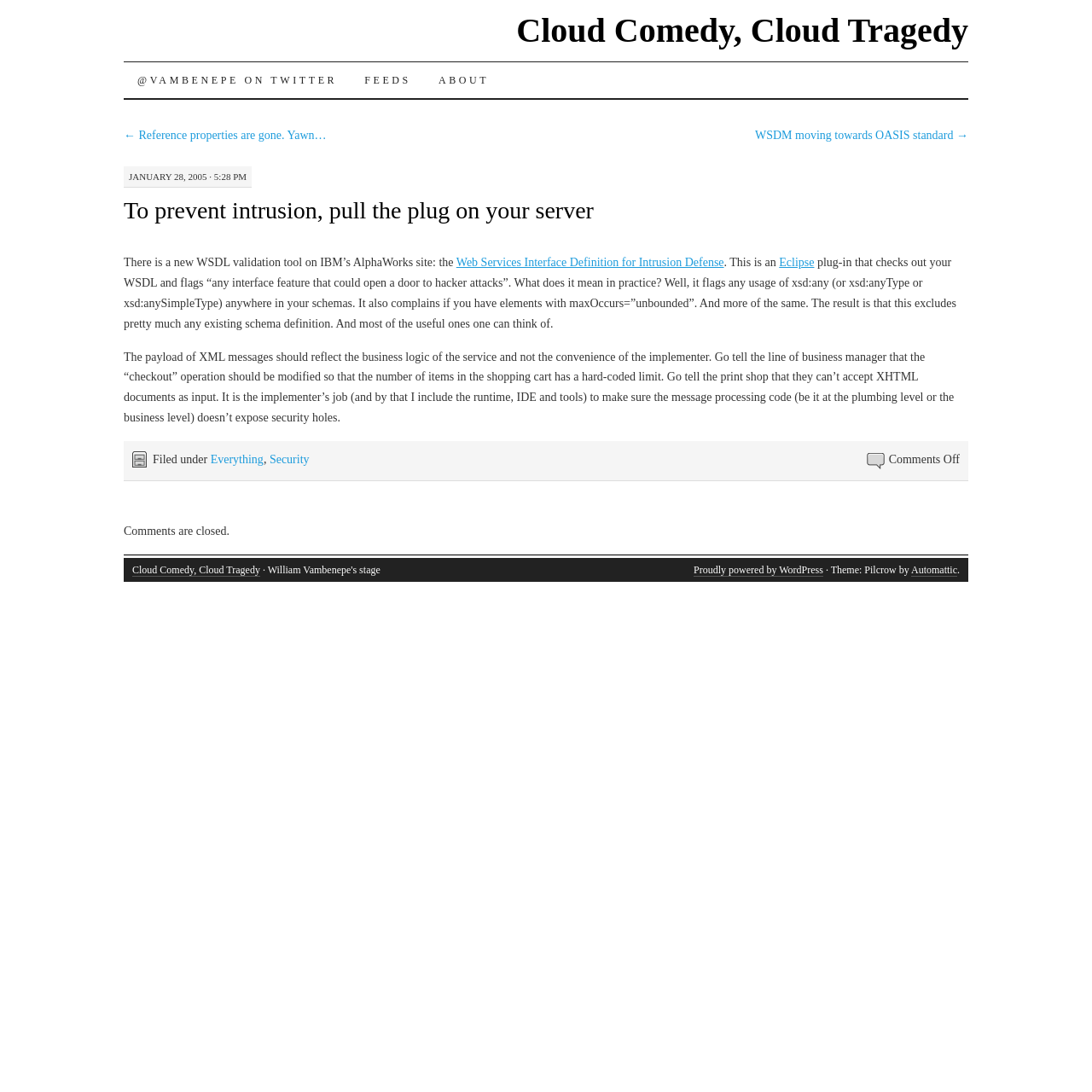Locate the bounding box of the UI element defined by this description: "Cloudflare". The coordinates should be given as four float numbers between 0 and 1, formatted as [left, top, right, bottom].

None